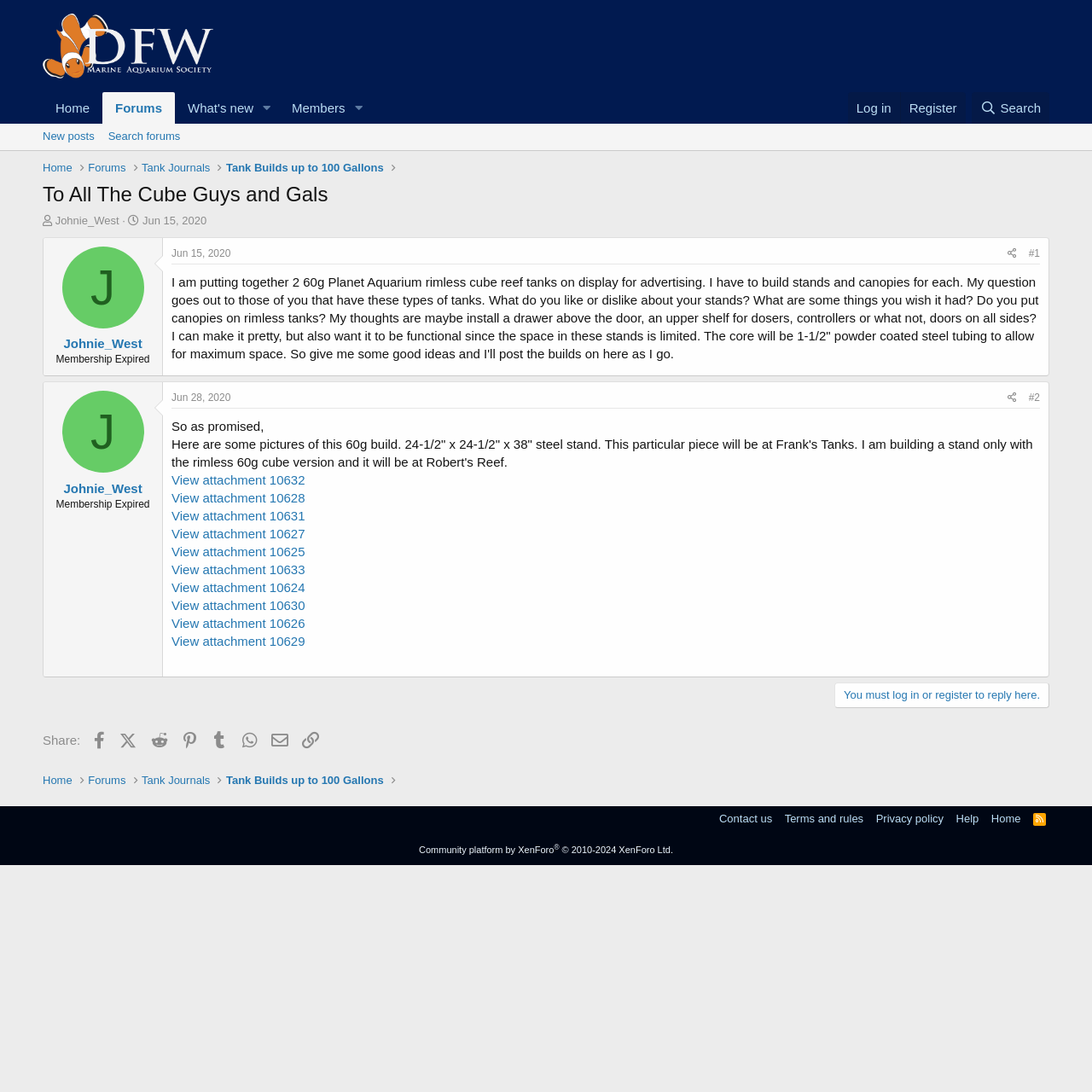Please find the bounding box coordinates of the element that needs to be clicked to perform the following instruction: "Click on the 'Home' link". The bounding box coordinates should be four float numbers between 0 and 1, represented as [left, top, right, bottom].

None